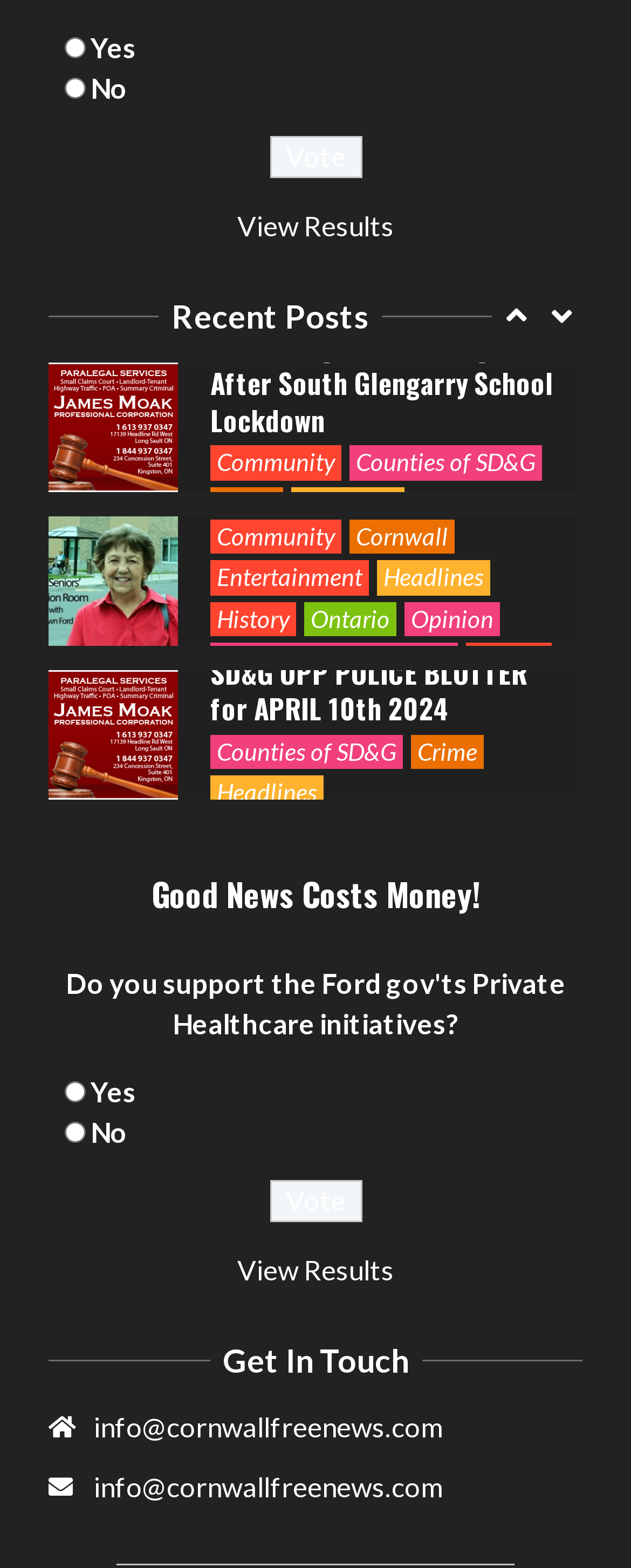Specify the bounding box coordinates for the region that must be clicked to perform the given instruction: "Go to Headlines".

[0.333, 0.016, 0.513, 0.038]